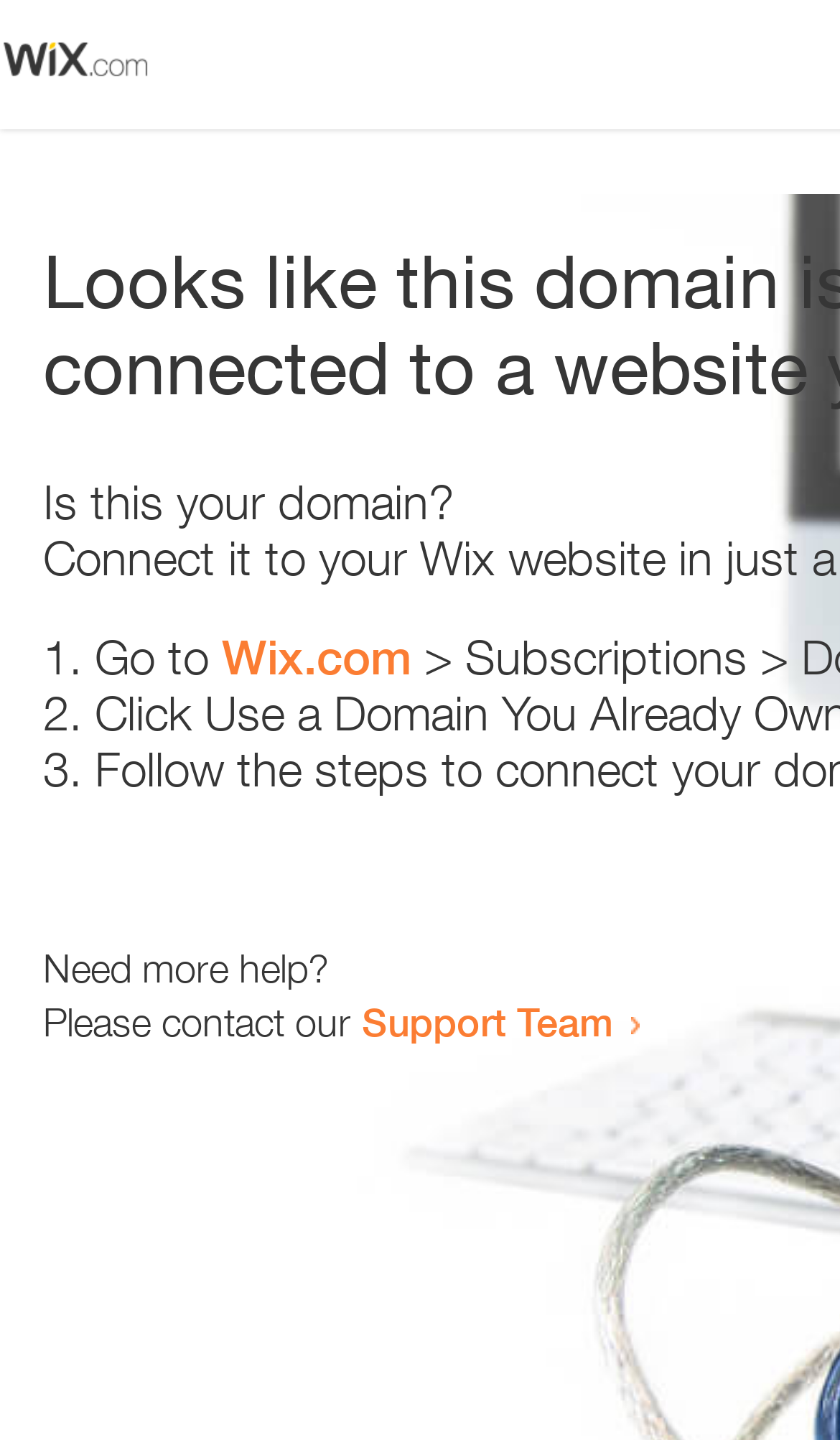Extract the text of the main heading from the webpage.

Looks like this domain isn't
connected to a website yet